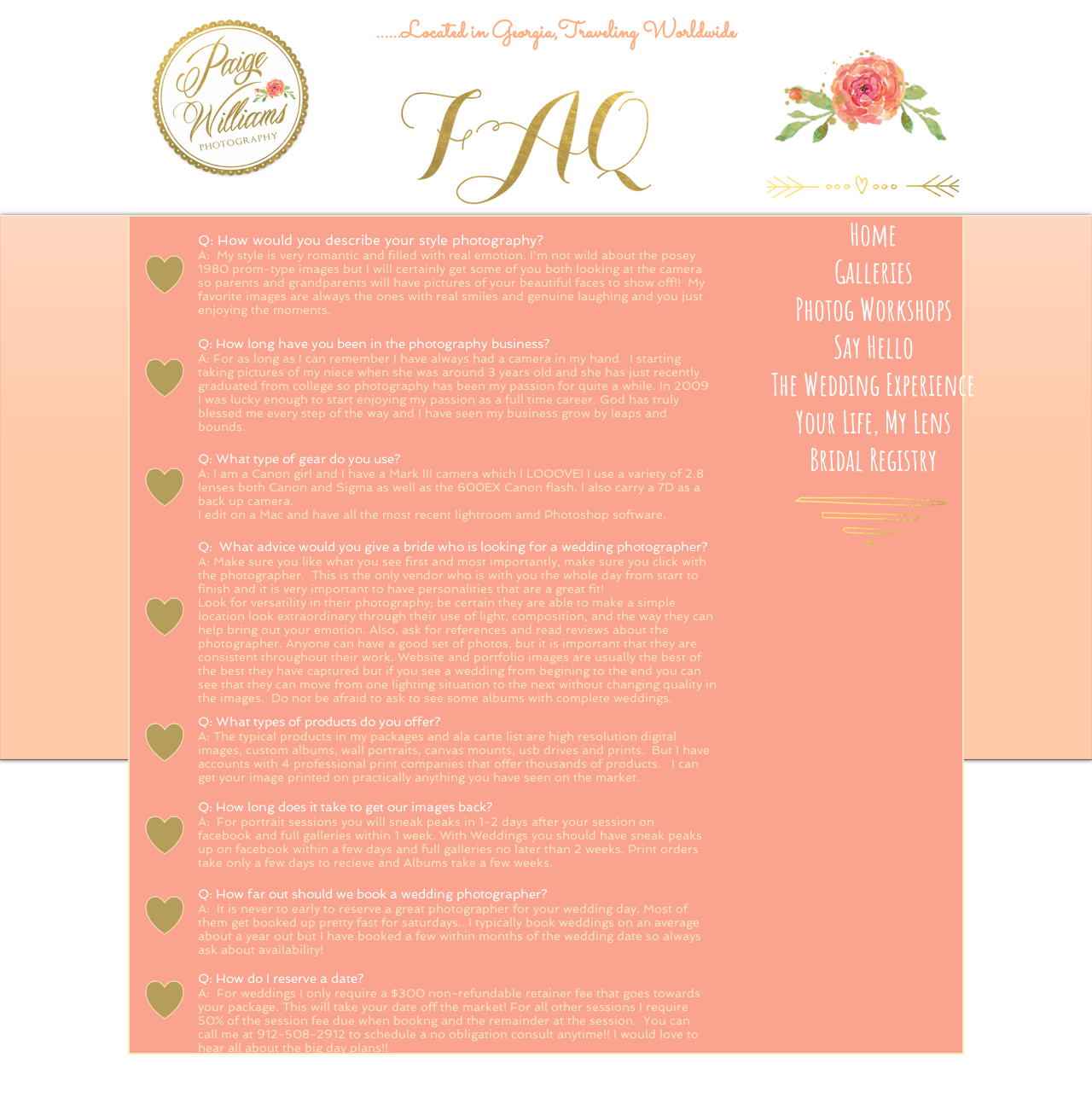What is the non-refundable retainer fee for weddings?
Look at the image and provide a detailed response to the question.

The answer can be found in the section where the photographer is describing how to reserve a date, where she mentions 'For weddings I only require a $300 non-refundable retainer fee that goes towards your package'.